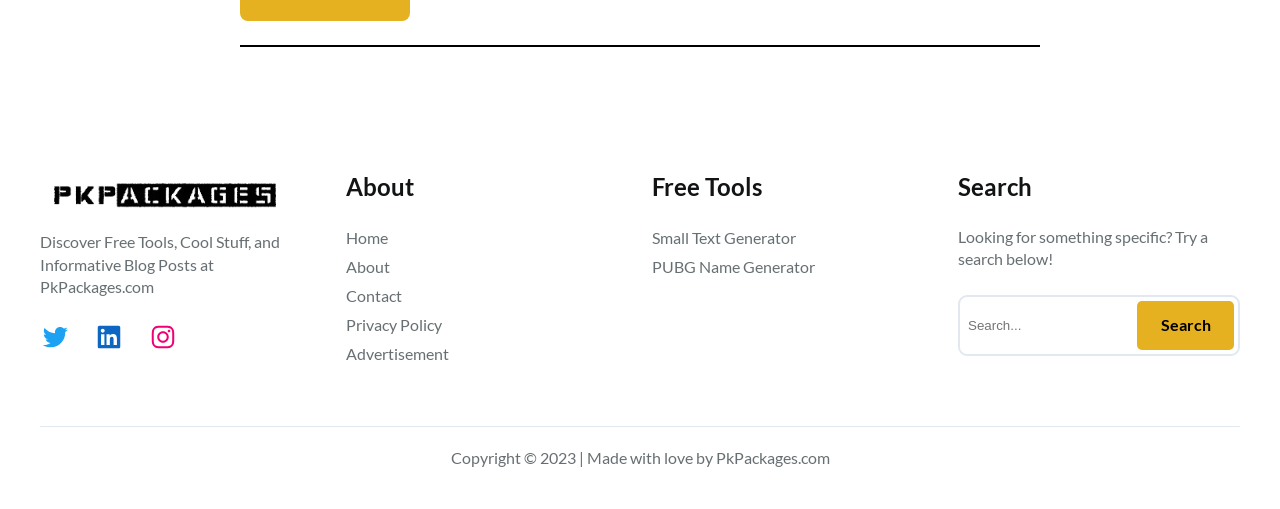Examine the image and give a thorough answer to the following question:
What type of tools are available on this website?

I found the answer by looking at the section heading that says 'Free Tools', which suggests that the website offers various free tools to users.